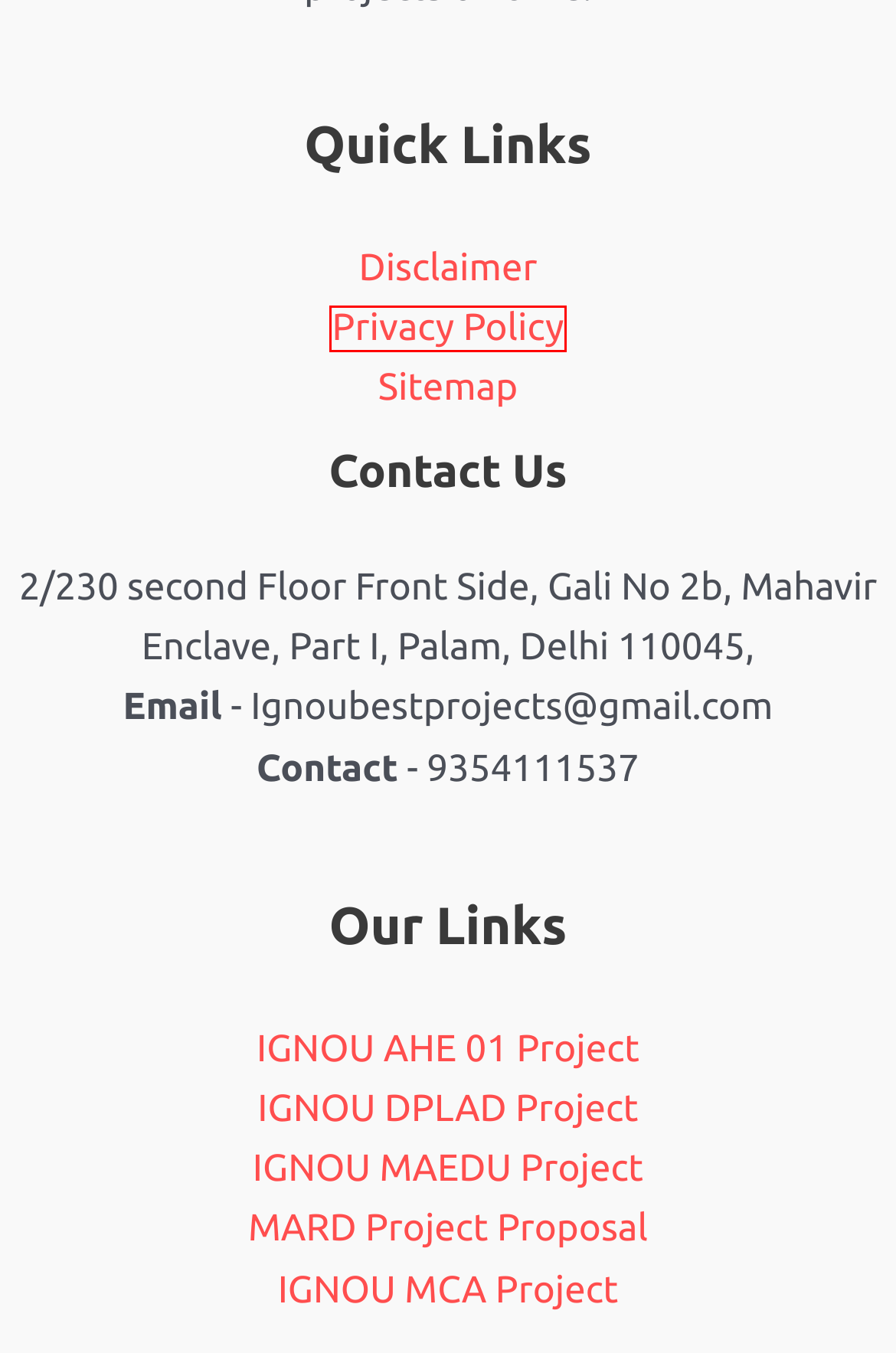Examine the screenshot of a webpage with a red rectangle bounding box. Select the most accurate webpage description that matches the new webpage after clicking the element within the bounding box. Here are the candidates:
A. IGNOU MA Education Project Synopsis - MAEDU Dissertation Topics
B. Privacy Policy - Ignou Project
C. IGNOU MCA Project Proposal - MCSP 60 Synopsis and Report
D. Disclaimer - Ignou Project
E. Sitemap - Ignou Project
F. Ignou MARD Project Proposal Guidelines - MRDP1 Dissertation
G. Ignou AHE 01 Project Report - Solved Synopsis Proposal
H. IGNOU Project and Synopsis Sample for Students

B